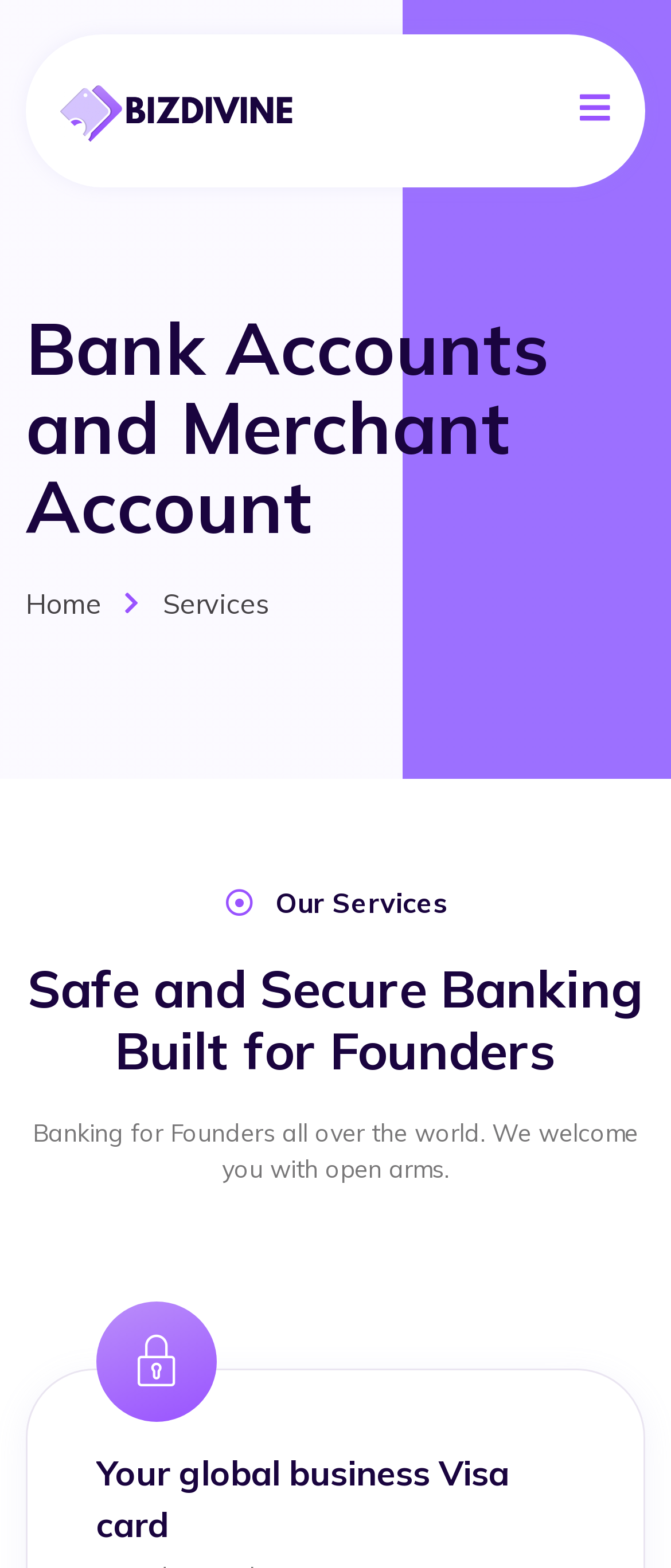Articulate a detailed summary of the webpage's content and design.

The webpage is about Bank Accounts and Merchant Account services provided by BizDivine. At the top left, there is a link, and on the top right, there is an "open-menu" button. Below the top section, a prominent heading "Bank Accounts and Merchant Account" spans across the page. 

Underneath the heading, there are two static text elements, "Home" and "Services", positioned side by side, indicating a navigation menu. 

Further down, there is another heading "Our Services" positioned above a section that describes the services offered. The heading "Safe and Secure Banking Built for Founders" is followed by a paragraph of text that explains the banking services provided, stating that they welcome founders from all over the world. 

Below this section, there is a small, seemingly empty space, and then a final heading "Your global business Visa card" is positioned near the bottom of the page.